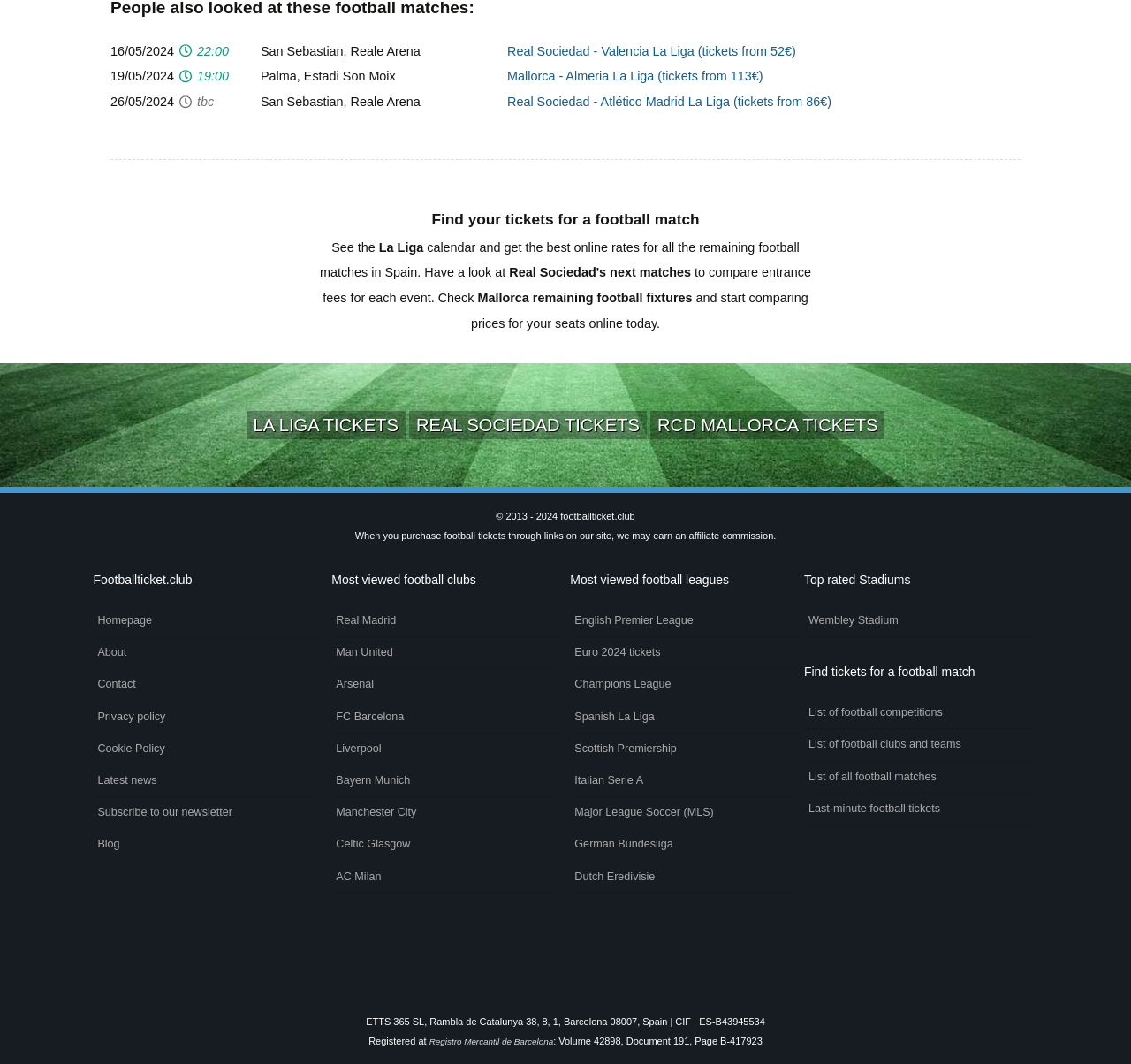Extract the bounding box coordinates for the UI element described by the text: "About". The coordinates should be in the form of [left, top, right, bottom] with values between 0 and 1.

[0.082, 0.599, 0.285, 0.629]